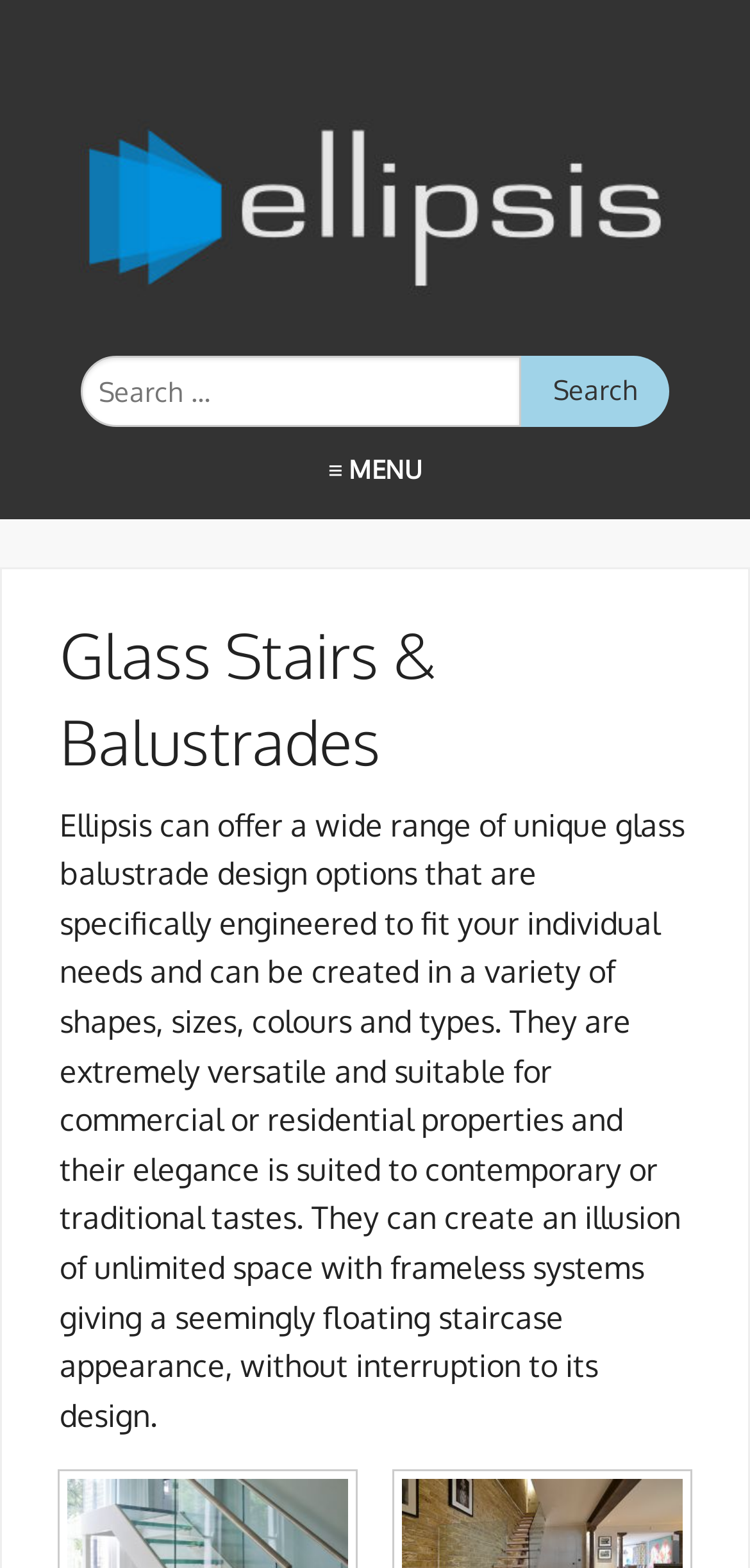Determine the bounding box of the UI element mentioned here: "Products & Services". The coordinates must be in the format [left, top, right, bottom] with values ranging from 0 to 1.

[0.038, 0.388, 0.962, 0.449]